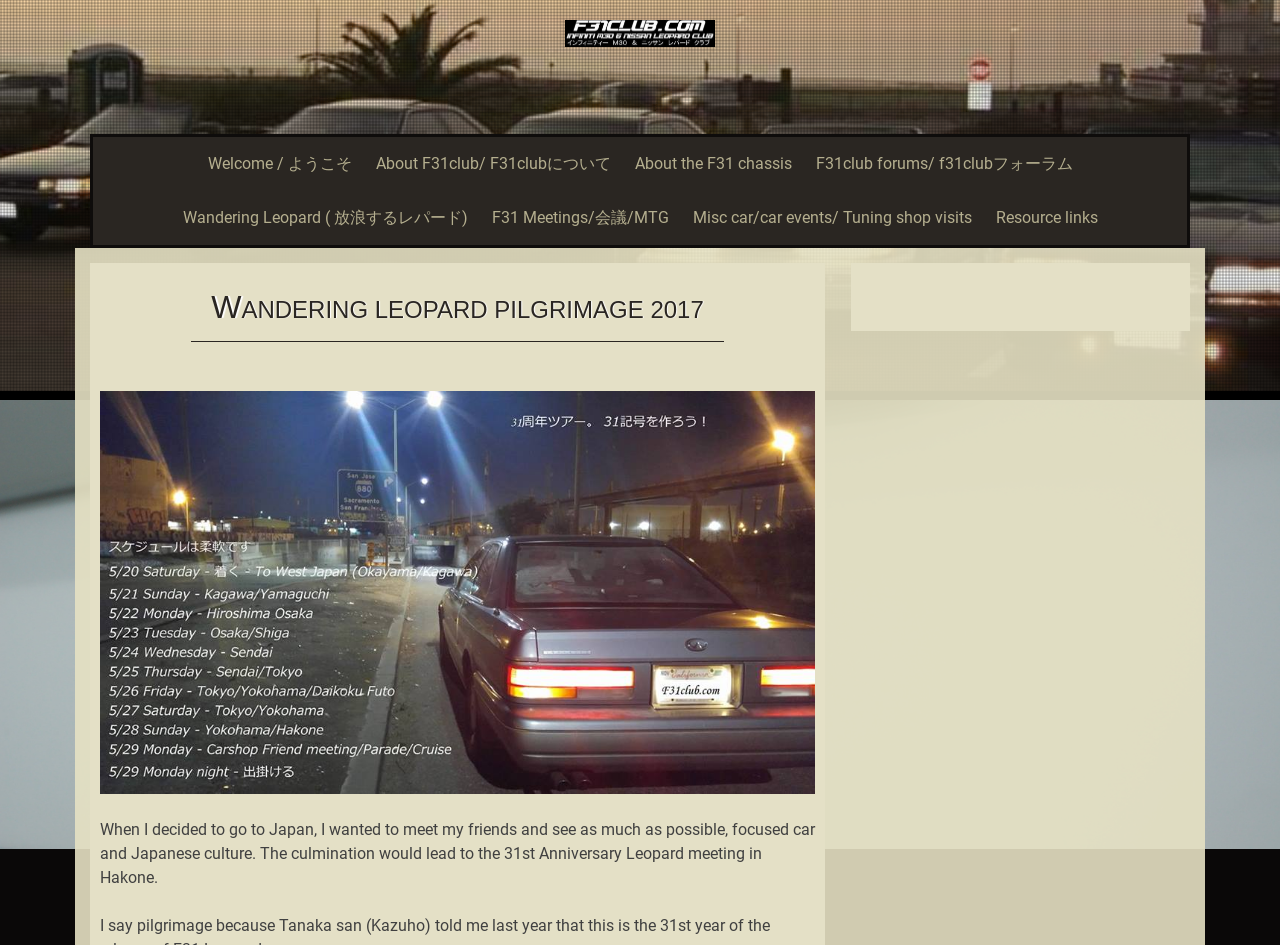Analyze the image and provide a detailed answer to the question: What is the purpose of the author's trip to Japan?

I read the static text on the webpage which states 'When I decided to go to Japan, I wanted to meet my friends and see as much as possible, focused car and Japanese culture.' This indicates that the author's purpose of the trip was to meet friends and experience Japanese culture.